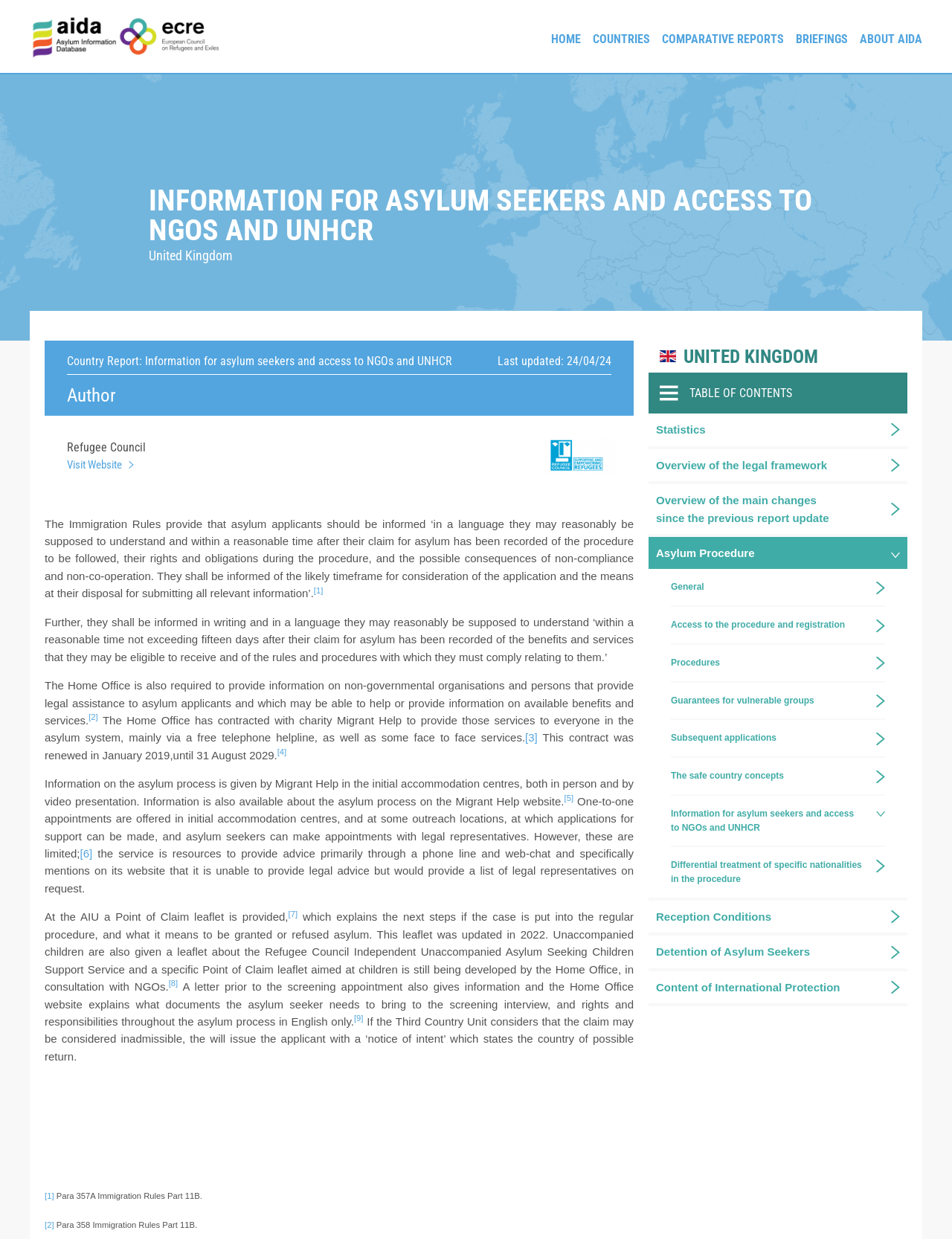What is the name of the service provided by Migrant Help to asylum seekers?
Using the image as a reference, answer with just one word or a short phrase.

Phone line and web-chat